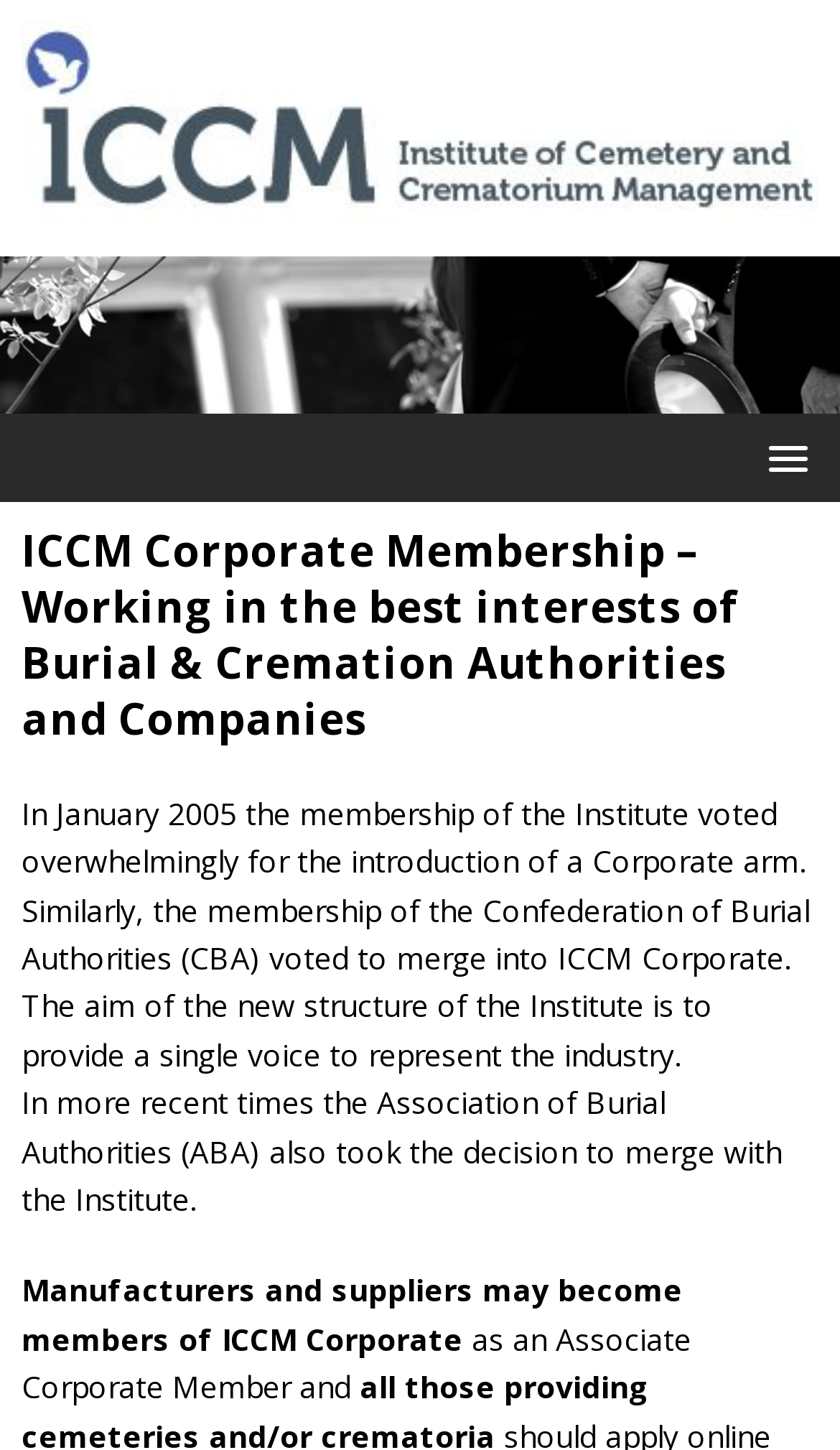Elaborate on the webpage's design and content in a detailed caption.

The webpage is about Corporate Membership, specifically ICCM Corporate Membership. At the top, there are three links, with the first one located at the top left and the second one spanning the entire width of the page. The third link, which has a popup menu, is positioned at the top right.

Below these links, there is a heading that reads "ICCM Corporate Membership – Working in the best interests of Burial & Cremation Authorities and Companies". This heading is followed by a block of text that explains the history and purpose of ICCM Corporate, including the merger of the Confederation of Burial Authorities (CBA) and the Association of Burial Authorities (ABA) with the Institute.

The text block is divided into four paragraphs, with the first paragraph describing the introduction of the Corporate arm in 2005. The second paragraph explains the aim of the new structure, which is to provide a single voice to represent the industry. The third paragraph mentions the merger of the Association of Burial Authorities (ABA) with the Institute. The fourth paragraph informs that manufacturers and suppliers can become members of ICCM Corporate as Associate Corporate Members.

The text is arranged in a single column, with each paragraph positioned below the previous one. There are no images on the page.